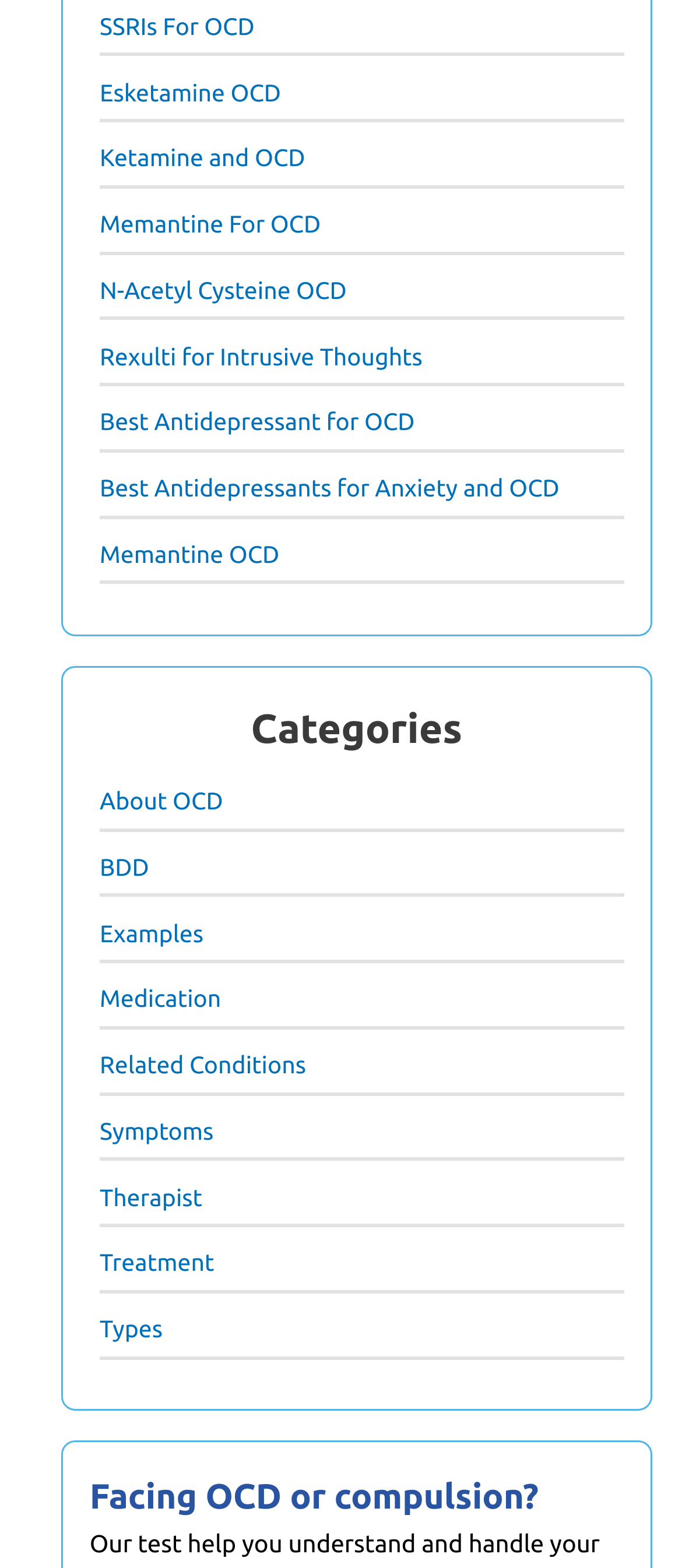Please find the bounding box coordinates of the element that you should click to achieve the following instruction: "Navigate to the Categories section". The coordinates should be presented as four float numbers between 0 and 1: [left, top, right, bottom].

[0.106, 0.443, 0.94, 0.489]